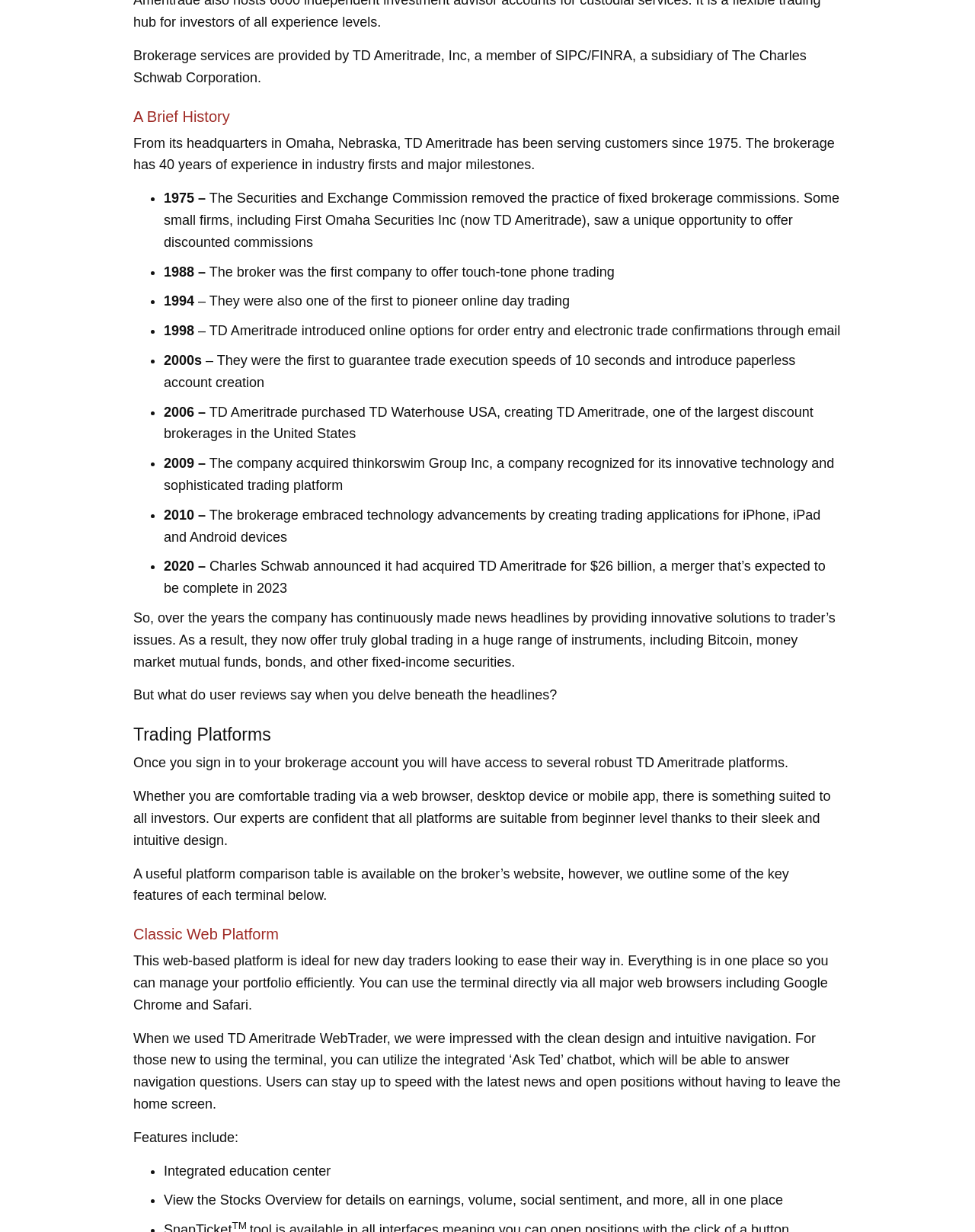Determine the bounding box coordinates for the area that should be clicked to carry out the following instruction: "Visit TD Ameritrade".

[0.257, 0.396, 0.335, 0.421]